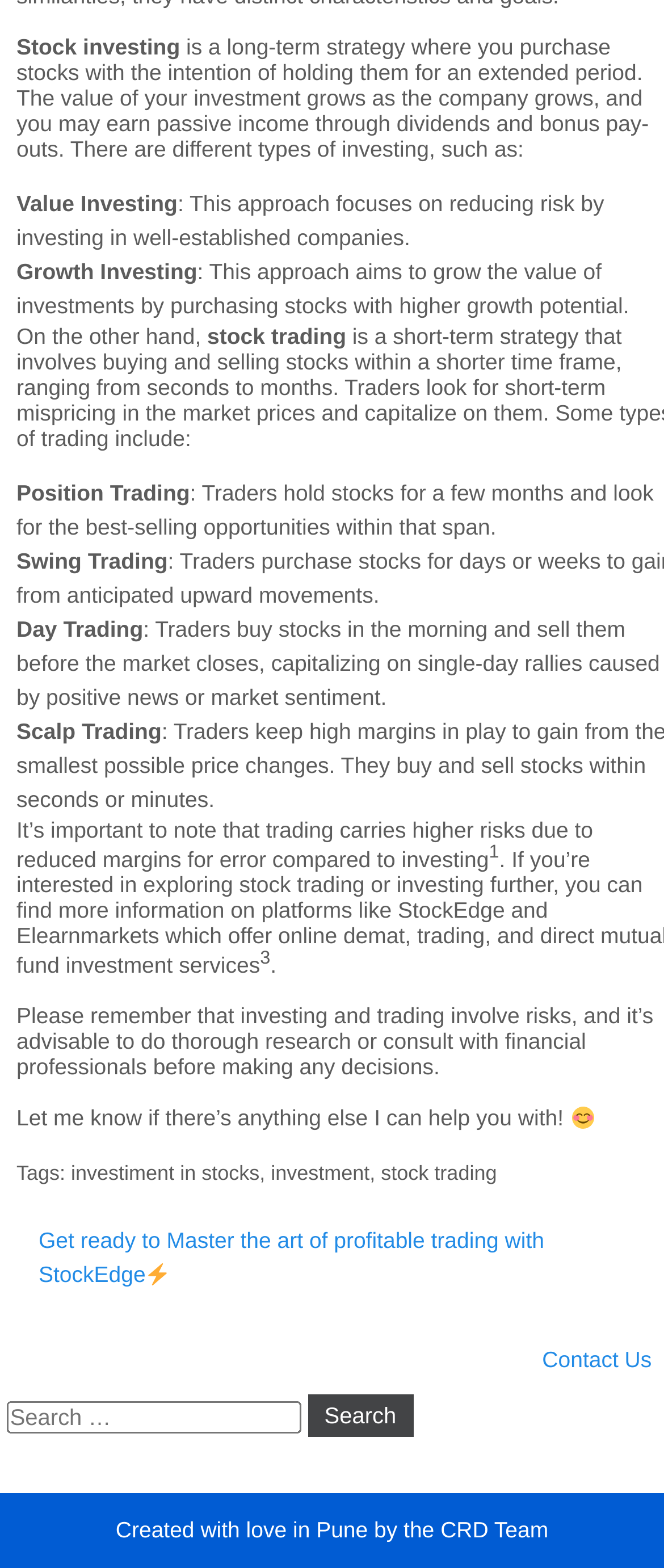Specify the bounding box coordinates for the region that must be clicked to perform the given instruction: "Click the Show Me Dough Fundraising logo".

None